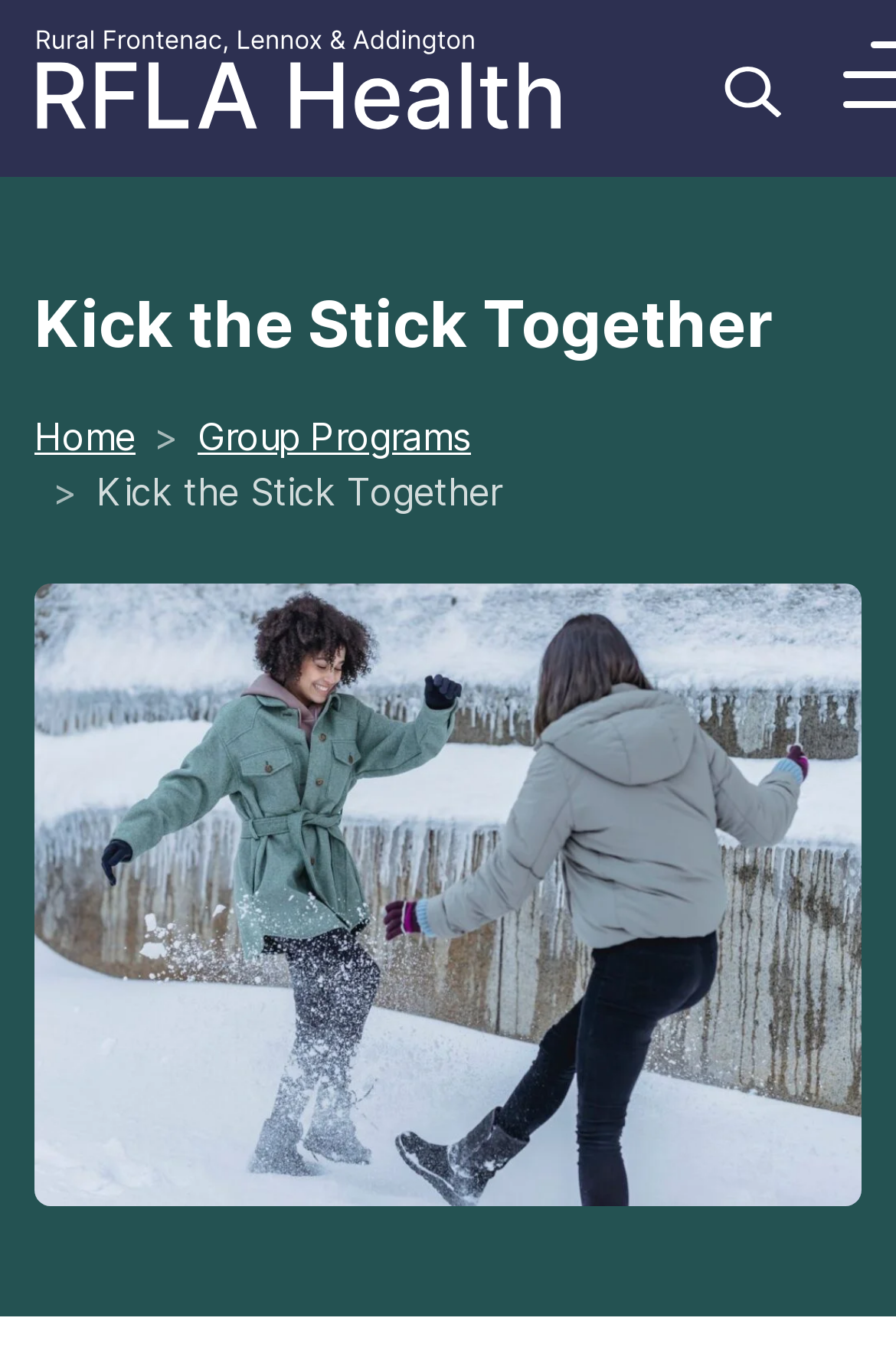Provide your answer to the question using just one word or phrase: How many links are in the main header?

3